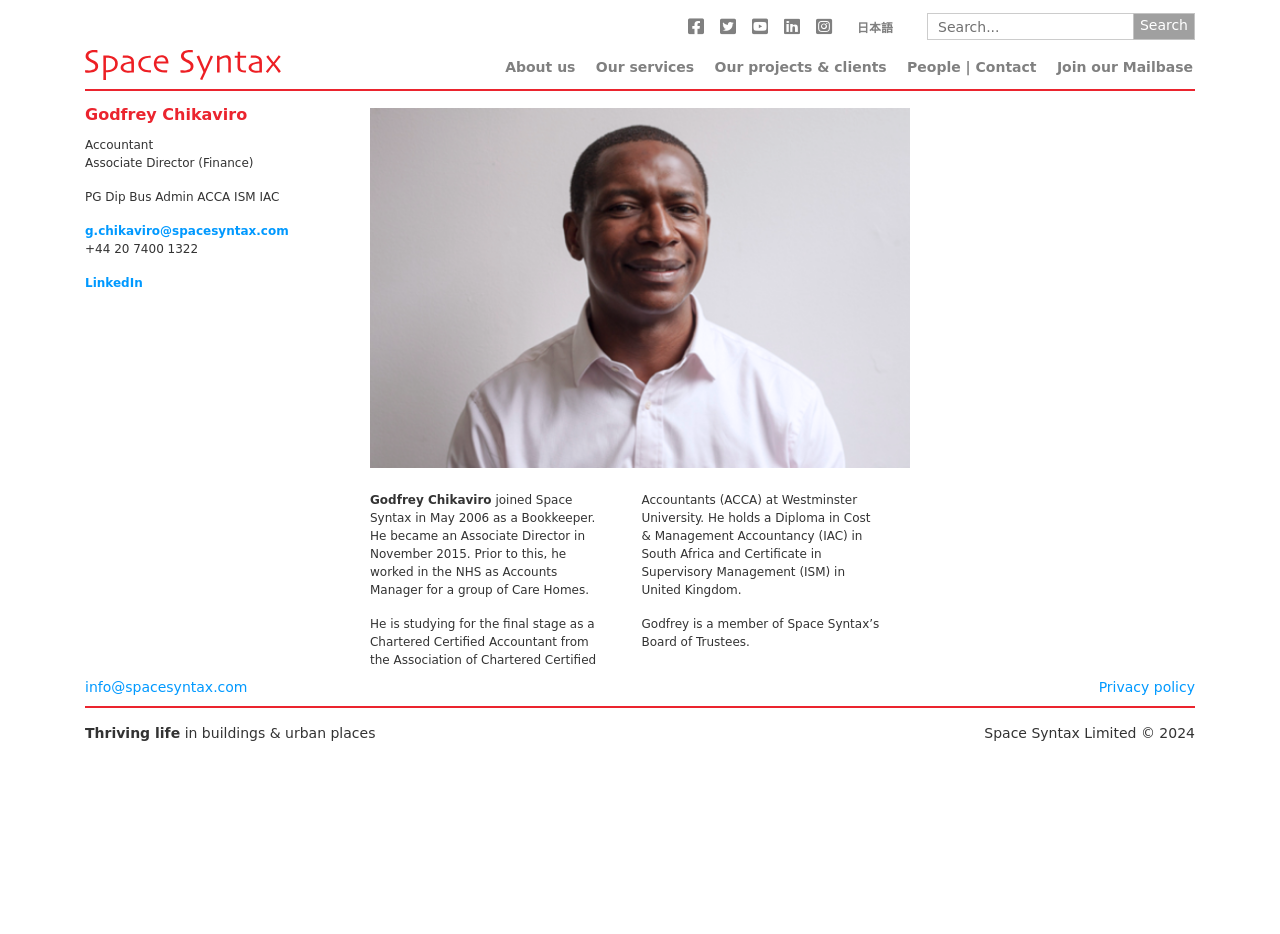Given the element description, predict the bounding box coordinates in the format (top-left x, top-left y, bottom-right x, bottom-right y), using floating point numbers between 0 and 1: Our projects & clients

[0.558, 0.052, 0.693, 0.09]